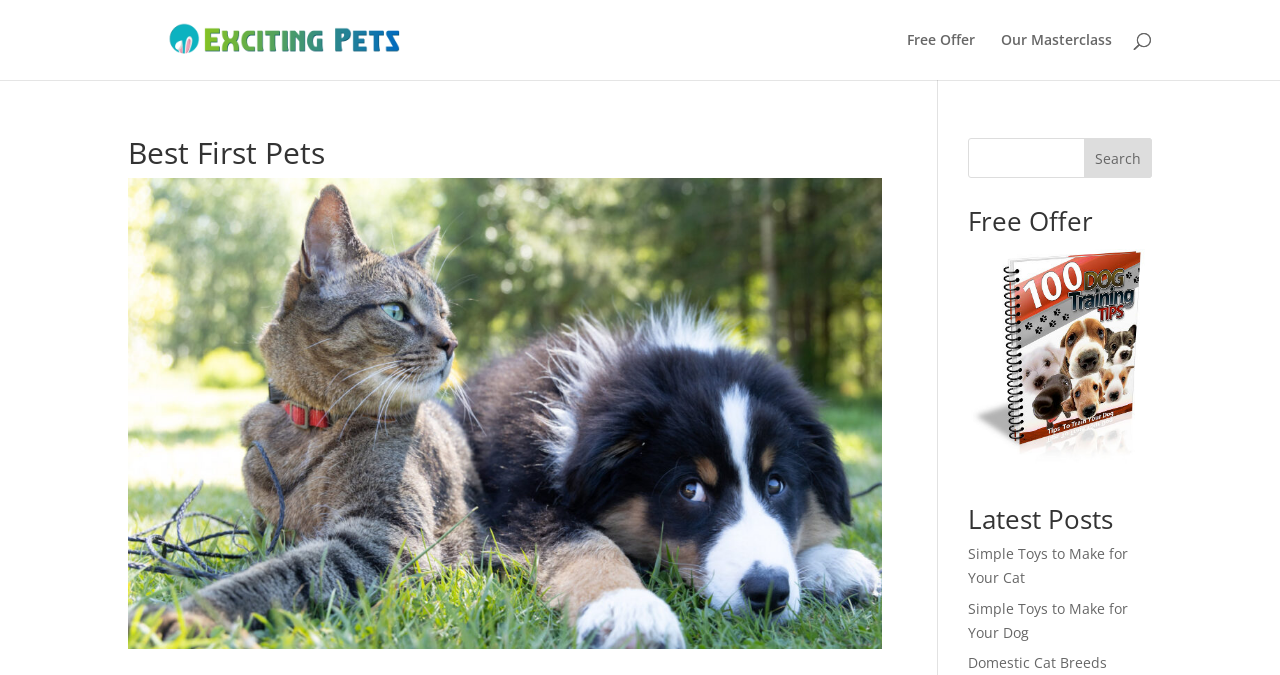What is the headline of the webpage?

Best First Pets